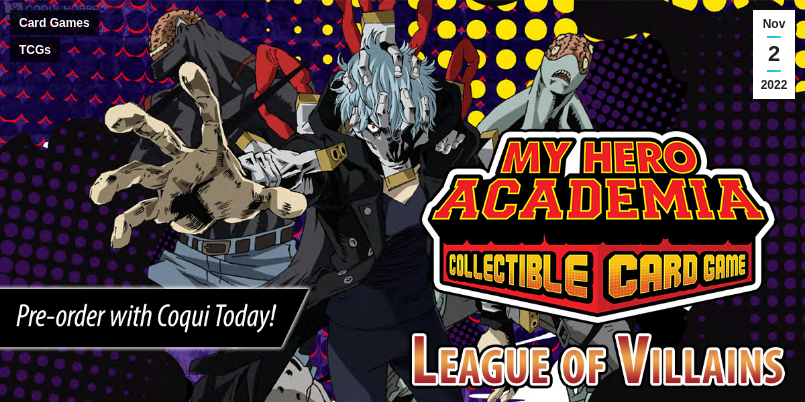Refer to the image and provide an in-depth answer to the question:
What is the date in the top corner?

The date is displayed in the top corner of the image, which indicates the relevant launch or promotional period, and it is 'November 2, 2022'.